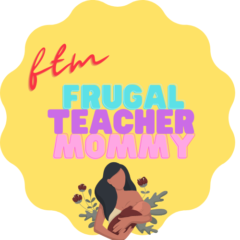What is the theme of the online platform represented by the logo?
Kindly offer a detailed explanation using the data available in the image.

The caption explains that the logo effectively represents an online platform focused on family life and practical advice, resonating with its audience through both visual and thematic elements.